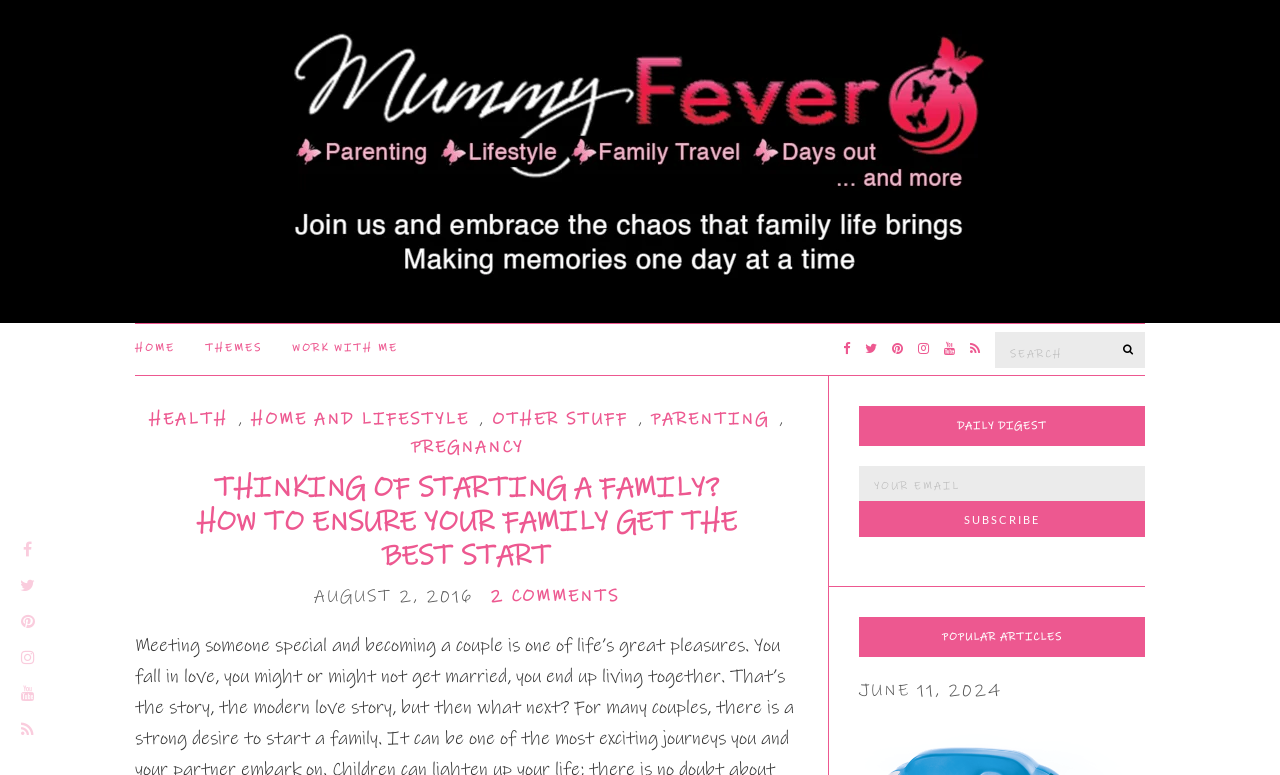Predict the bounding box coordinates of the UI element that matches this description: "parent_node: Search for: name="s" placeholder="Search"". The coordinates should be in the format [left, top, right, bottom] with each value between 0 and 1.

[0.777, 0.428, 0.895, 0.475]